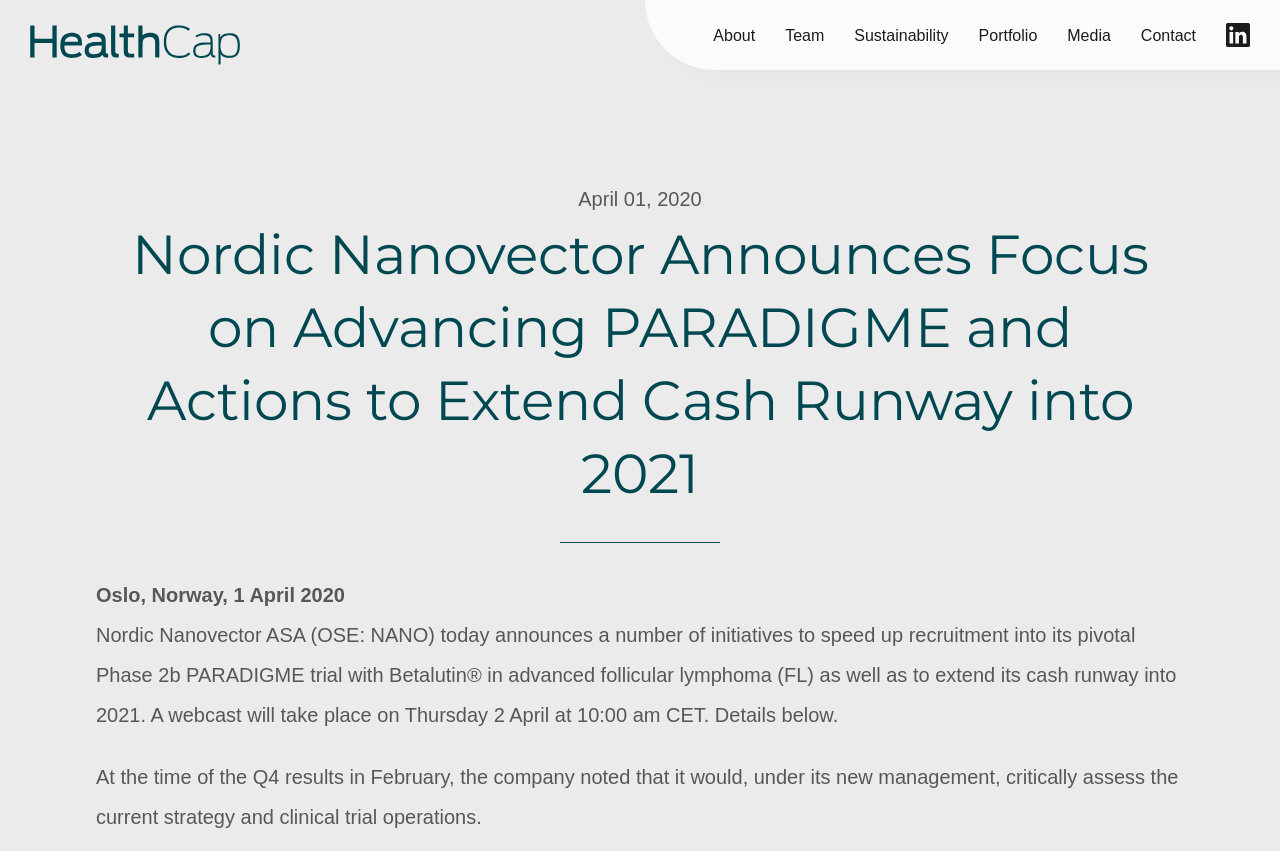What is the name of the disease being targeted by the PARADIGME trial?
Ensure your answer is thorough and detailed.

I found the answer by reading the text '...its pivotal Phase 2b PARADIGME trial with Betalutin in advanced follicular lymphoma (FL)...' which is located at the top of the webpage, describing the purpose of the trial.